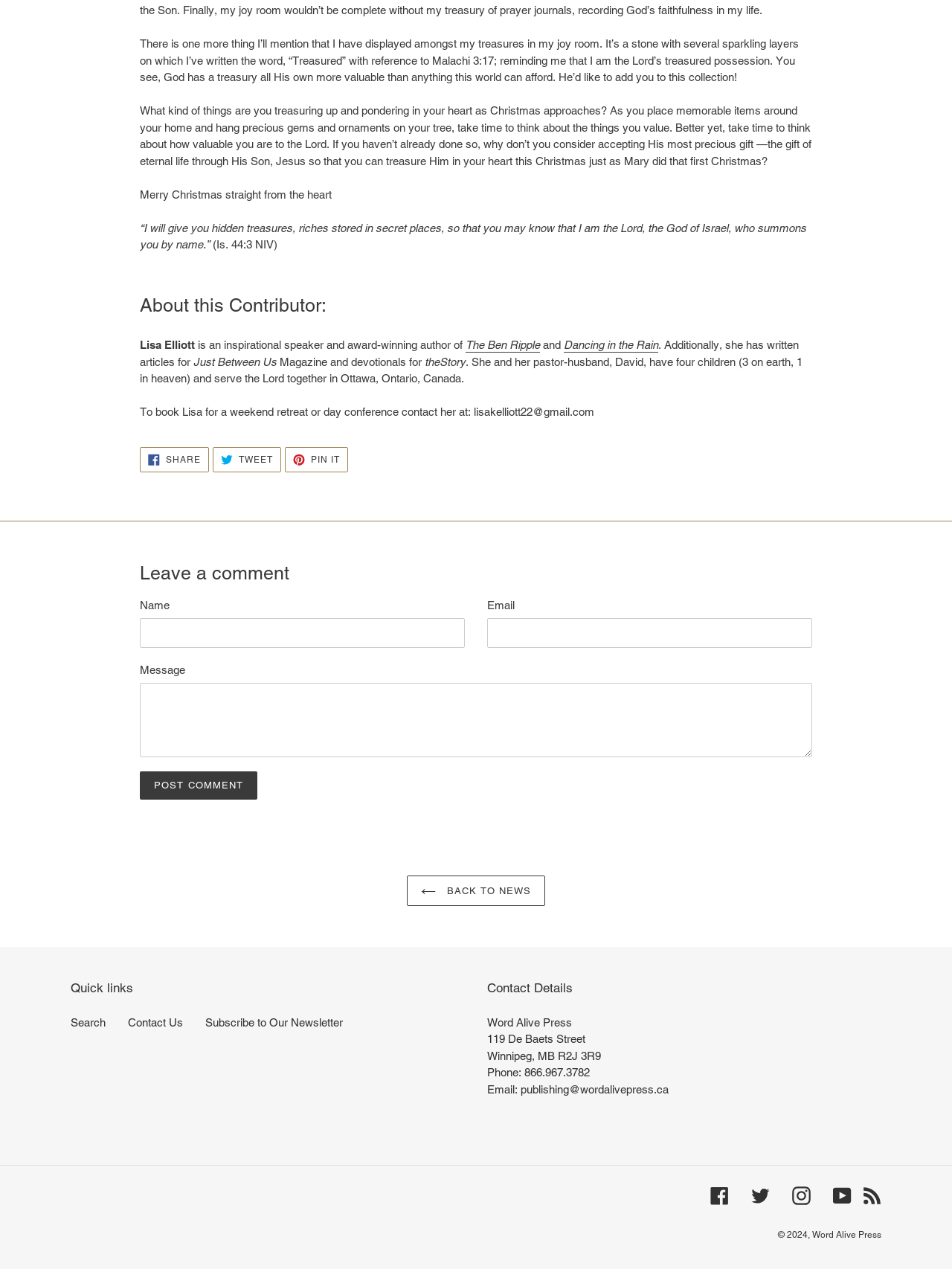Please locate the bounding box coordinates of the element that should be clicked to achieve the given instruction: "Contact Us".

[0.134, 0.801, 0.192, 0.81]